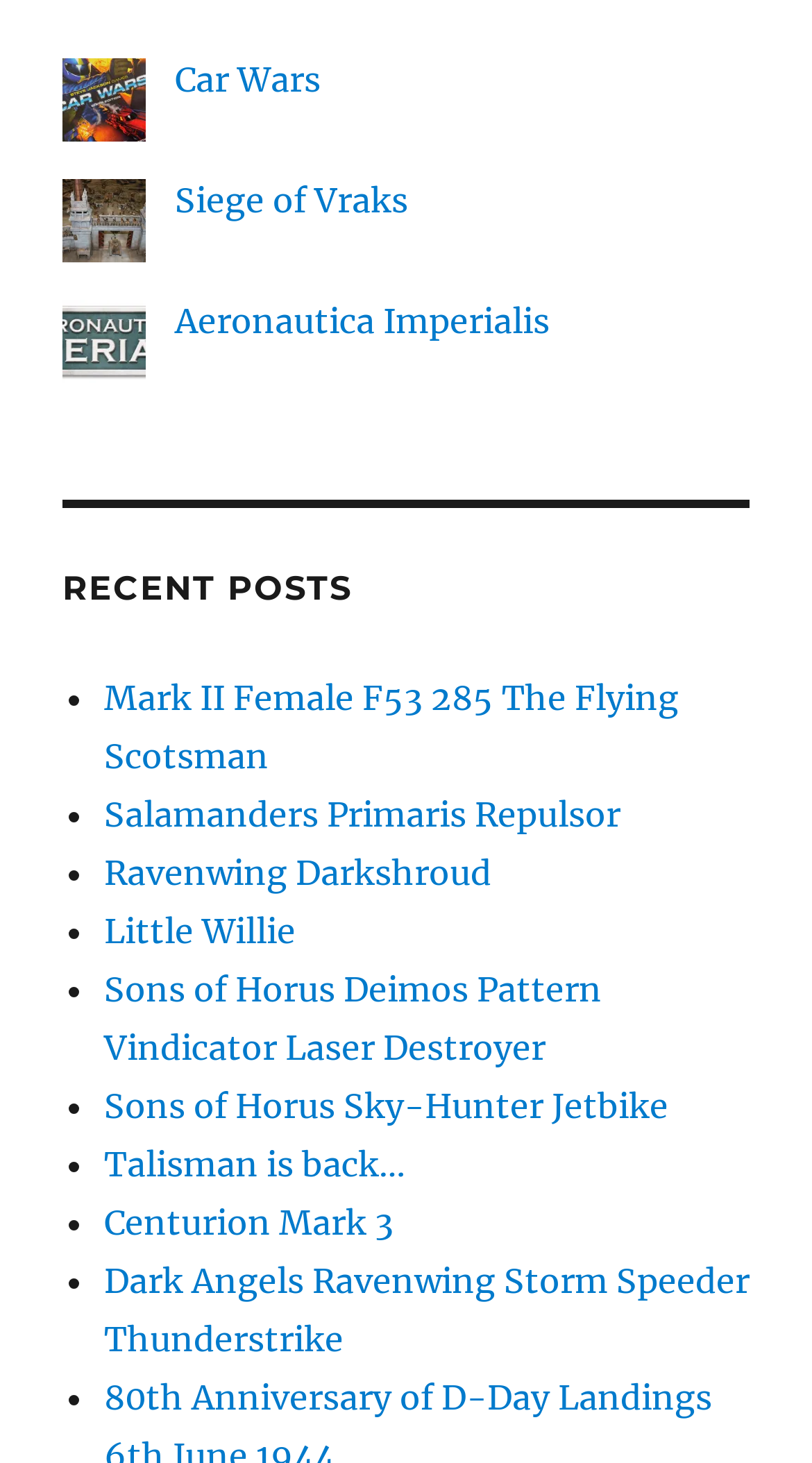Find the bounding box coordinates of the UI element according to this description: "Sons of Horus Sky-Hunter Jetbike".

[0.128, 0.741, 0.823, 0.77]